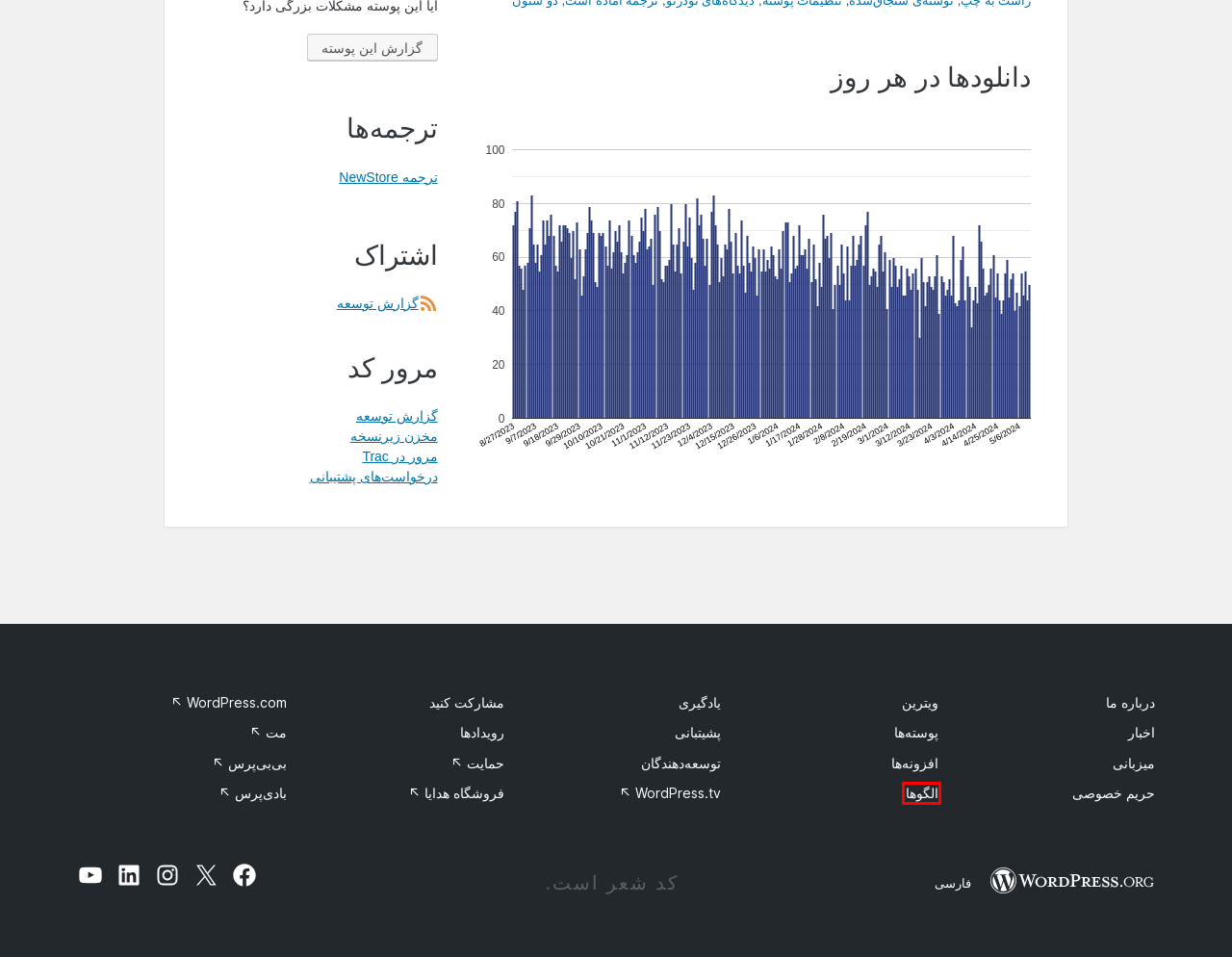You are given a screenshot of a webpage with a red bounding box around an element. Choose the most fitting webpage description for the page that appears after clicking the element within the red bounding box. Here are the candidates:
A. WordPress Hosting | WordPress.org
B. Translation Teams – Translate WordPress
C. Report theme – Make WordPress Themes
D. Privacy – WordPress.org فارسی
E. Block Pattern Directory – WordPress.org فارسی
F. Donate – WordPress Foundation
G. NewStore < GlotPress | WordPress.org
H. Learn WordPress - There's always more to learn | Learn WordPress

E